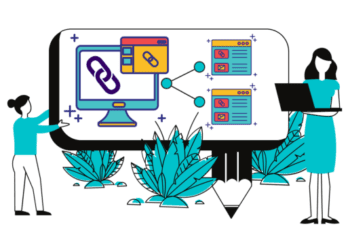Provide a thorough description of what you see in the image.

The image illustrates effective backlink strategies to boost website authority. It features two stylized characters interacting with a large display screen that prominently showcases interconnected website graphics and a digital link symbol, emphasizing the importance of establishing connections between online content. The backdrop includes vibrant, stylized plants, enhancing the overall appeal. This visual representation aligns with the surrounding text that discusses the significance of using reliable sources to support claims, highlighting the role of backlinks in improving credibility and engaging readers. The combination of elements in this image underscores the effectiveness of strategic linking in enhancing online content's visibility and reliability.